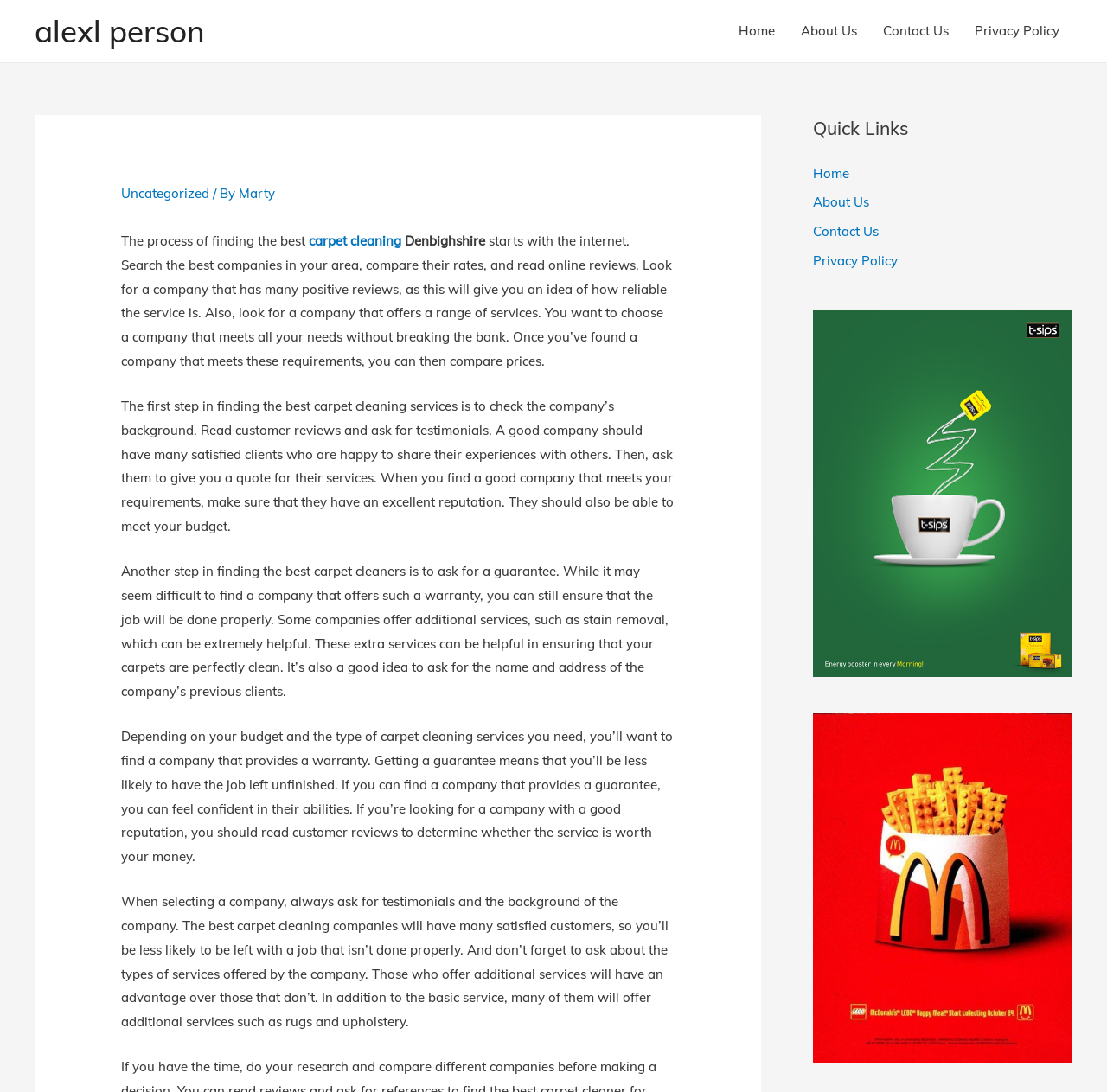Use the information in the screenshot to answer the question comprehensively: What is the main topic of this webpage?

Based on the content of the webpage, it appears that the main topic is carpet cleaning, specifically finding the best carpet cleaning services in Denbighshire.